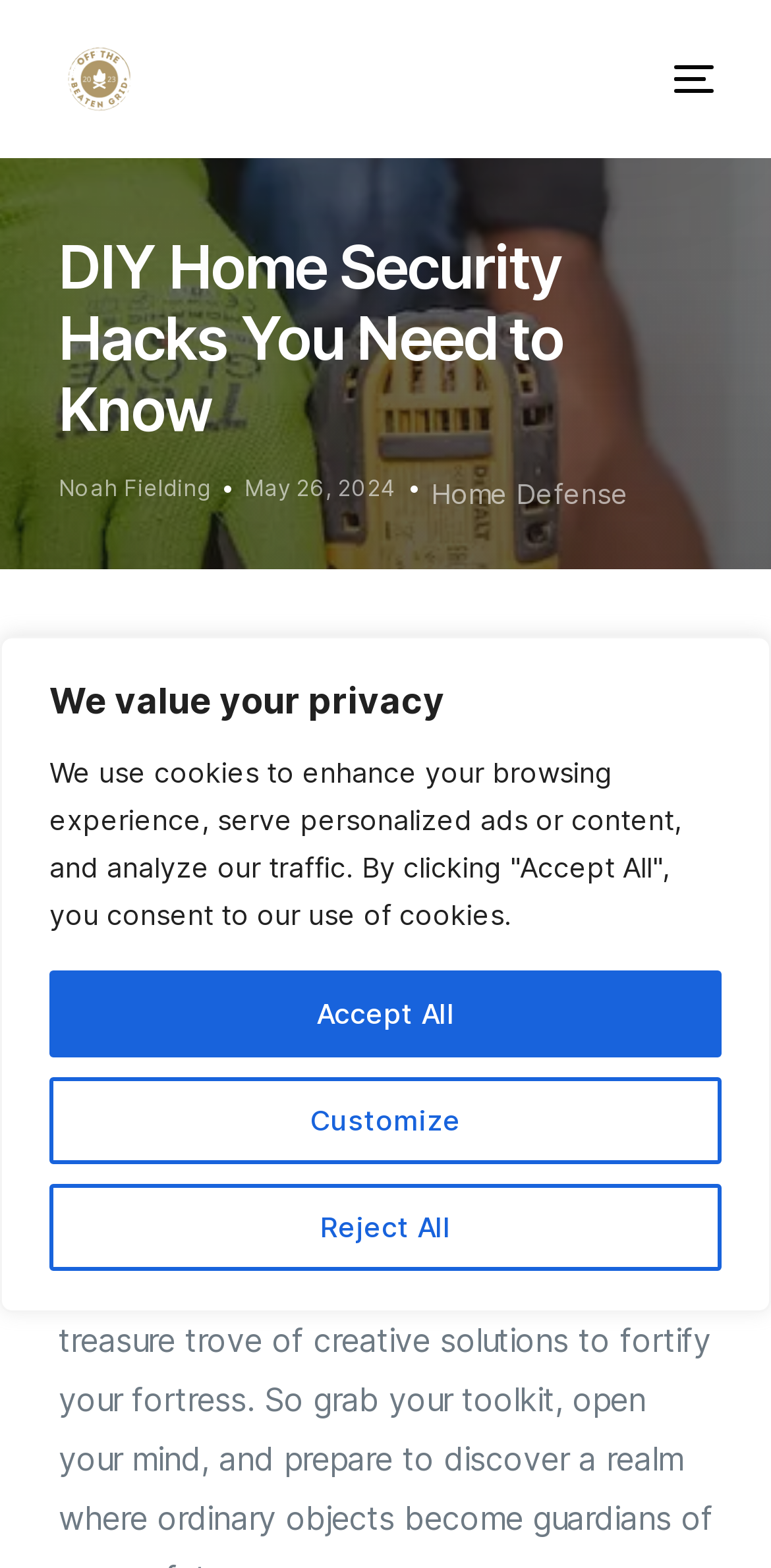What is the date of the article?
Please provide a detailed answer to the question.

I found the date of the article by looking at the section below the main heading, where I saw a static text with the date 'May 26, 2024'.